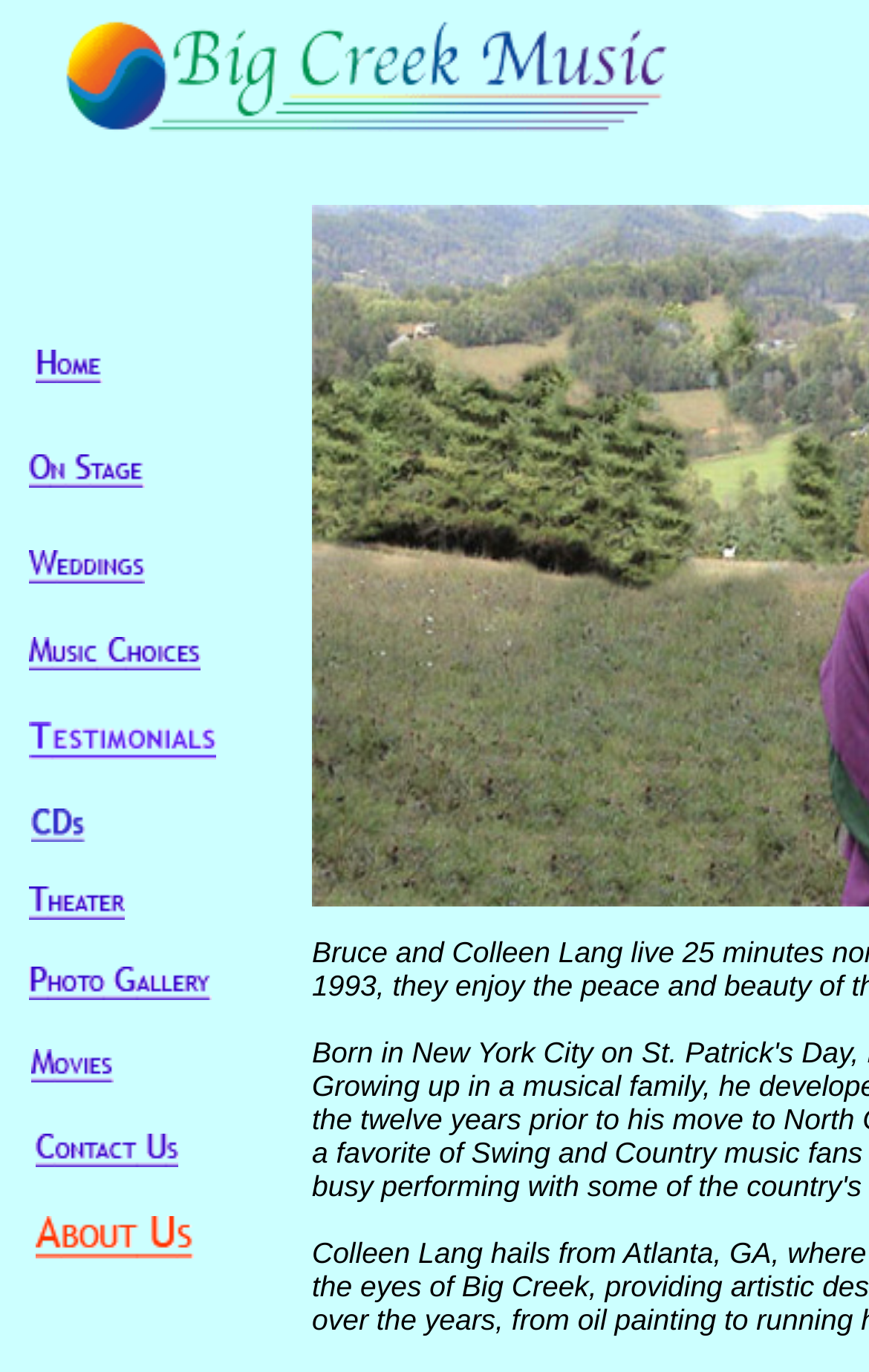Can the website help users create a professional recording?
Please answer the question with as much detail as possible using the screenshot.

The meta description explicitly mentions that the website can assist in creating a professional recording, which suggests that this service is available to users.